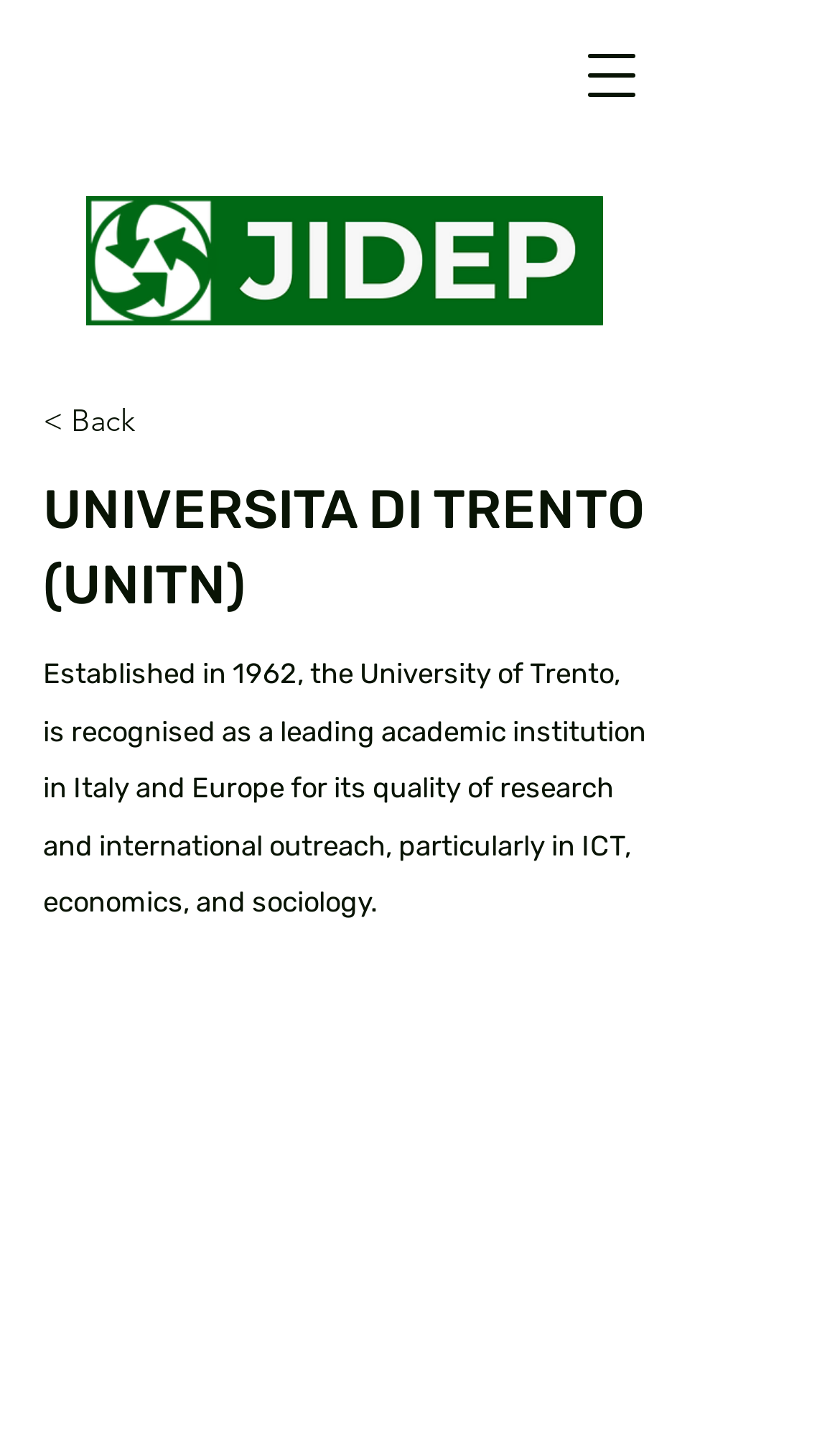Using the webpage screenshot and the element description < Back, determine the bounding box coordinates. Specify the coordinates in the format (top-left x, top-left y, bottom-right x, bottom-right y) with values ranging from 0 to 1.

[0.051, 0.272, 0.346, 0.316]